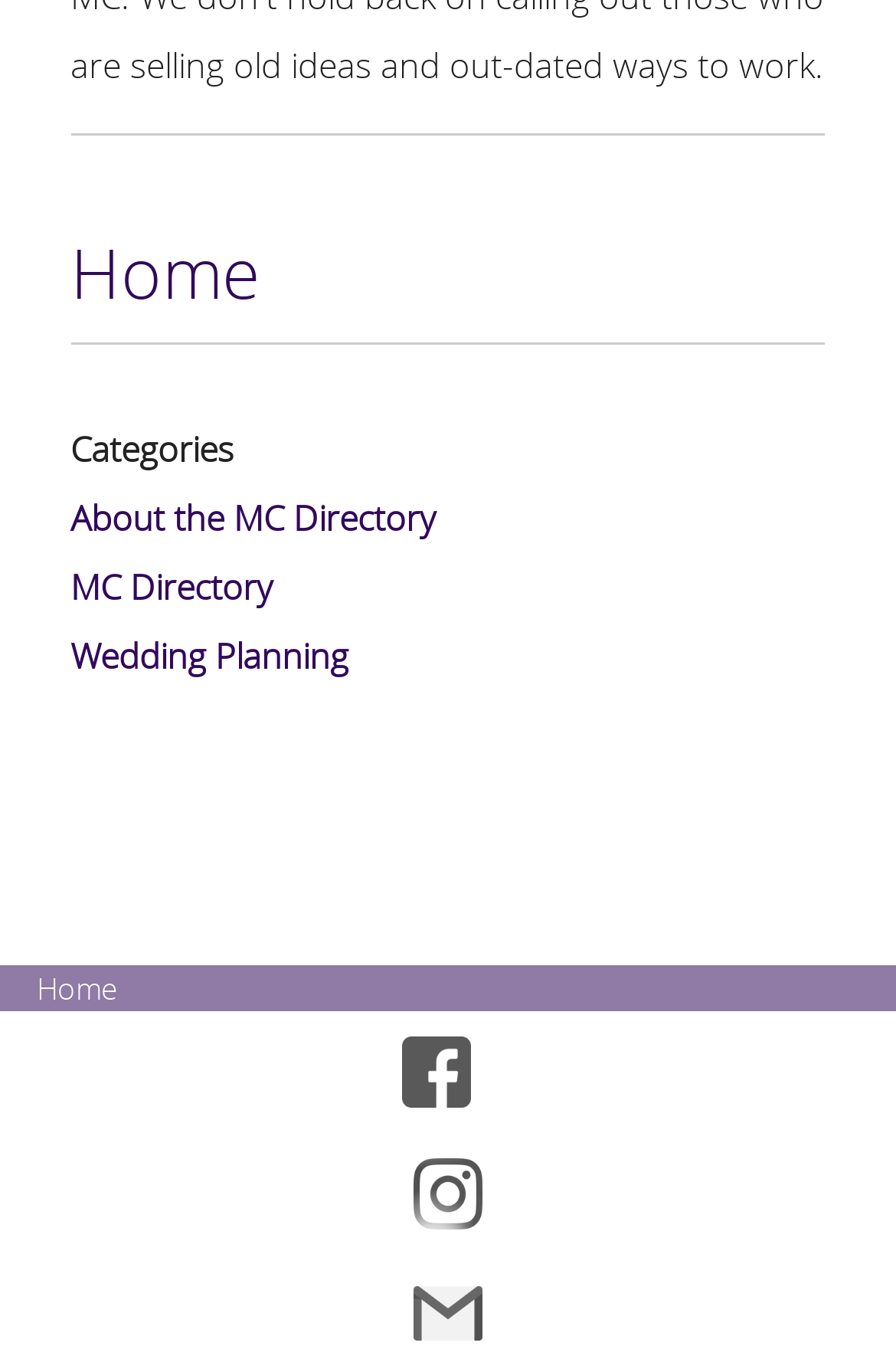Identify the bounding box for the described UI element: "About the MC Directory".

[0.078, 0.36, 0.486, 0.393]